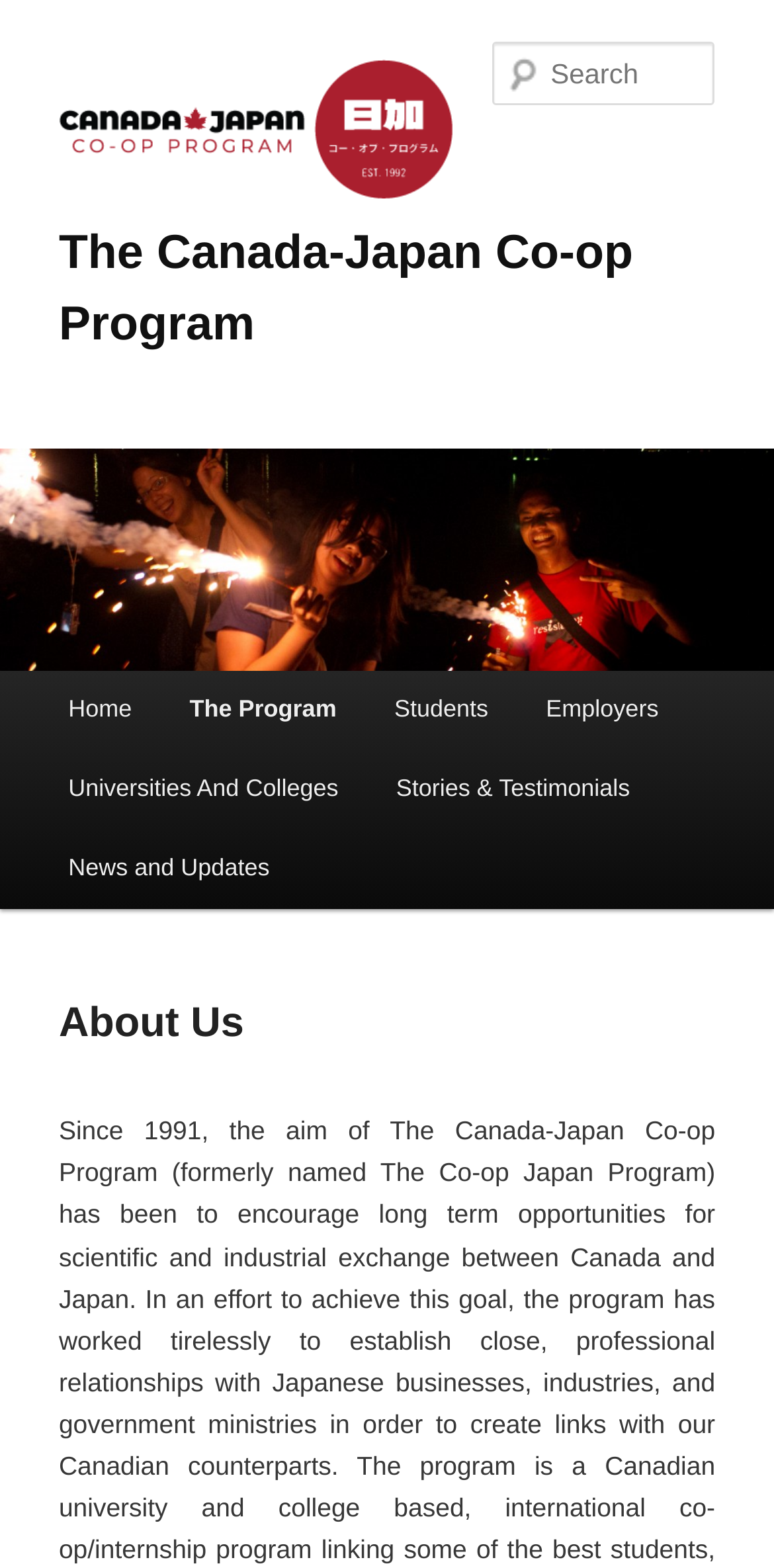What is the name of the program?
Use the information from the screenshot to give a comprehensive response to the question.

The name of the program can be found in the heading element with the text 'The Canada-Japan Co-op Program' which is located at the top of the webpage.